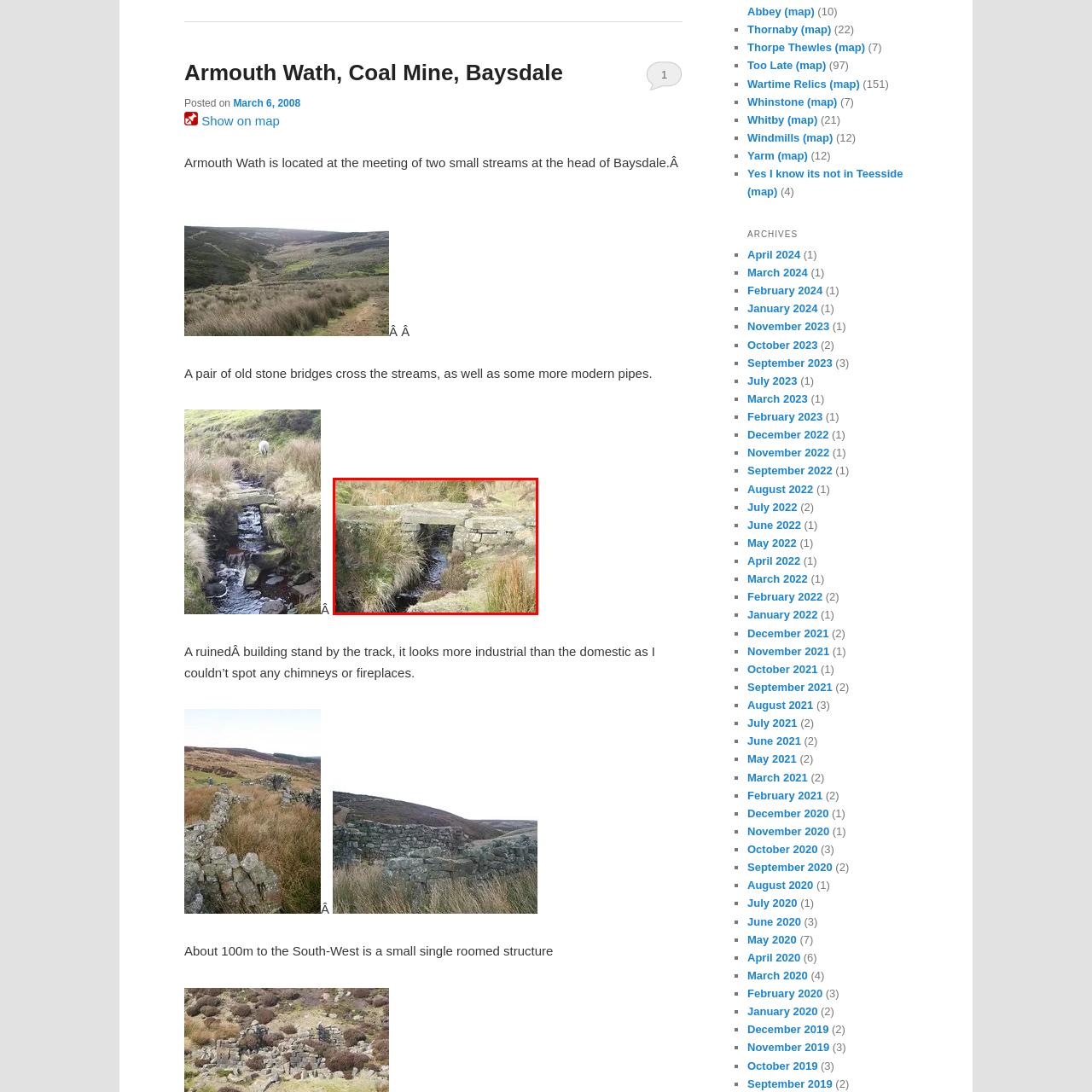Look at the region marked by the red box and describe it extensively.

The image depicts an old stone bridge that crosses a small stream in a natural setting. The bridge, made of rugged stones, showcases a classic design that blends harmoniously with the surrounding landscape. Lush greenery and sparse grass frame the bridge, highlighting the tranquil atmosphere of the scene. This picturesque location is near Armouth Wath in Baysdale, where two small streams converge, contributing to the area's rustic charm. The bridge's weathered appearance suggests a rich history, providing a glimpse into the past while serving as a picturesque focal point within the serene environment.